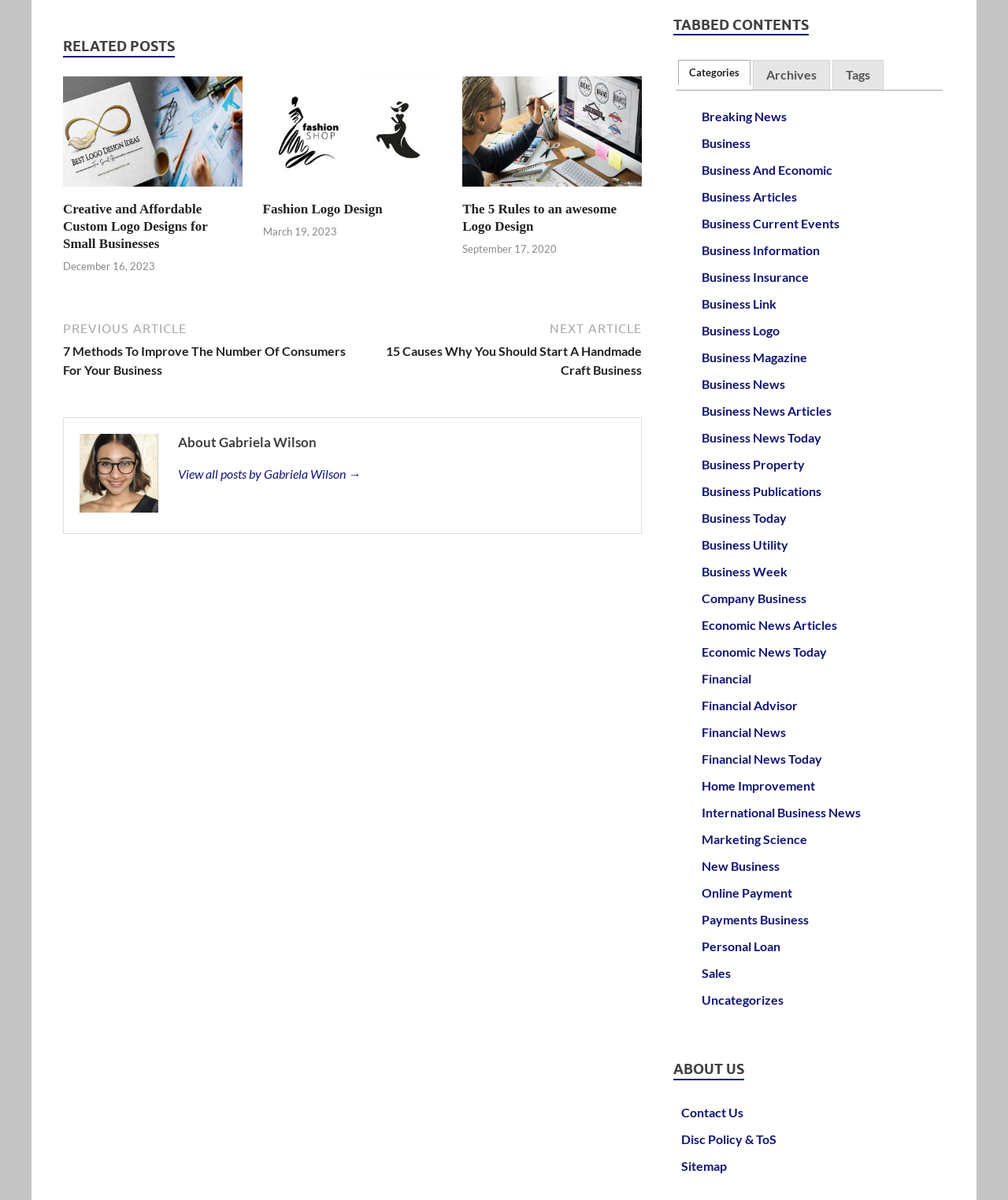How many tabs are there in the tablist?
Look at the image and answer the question using a single word or phrase.

3